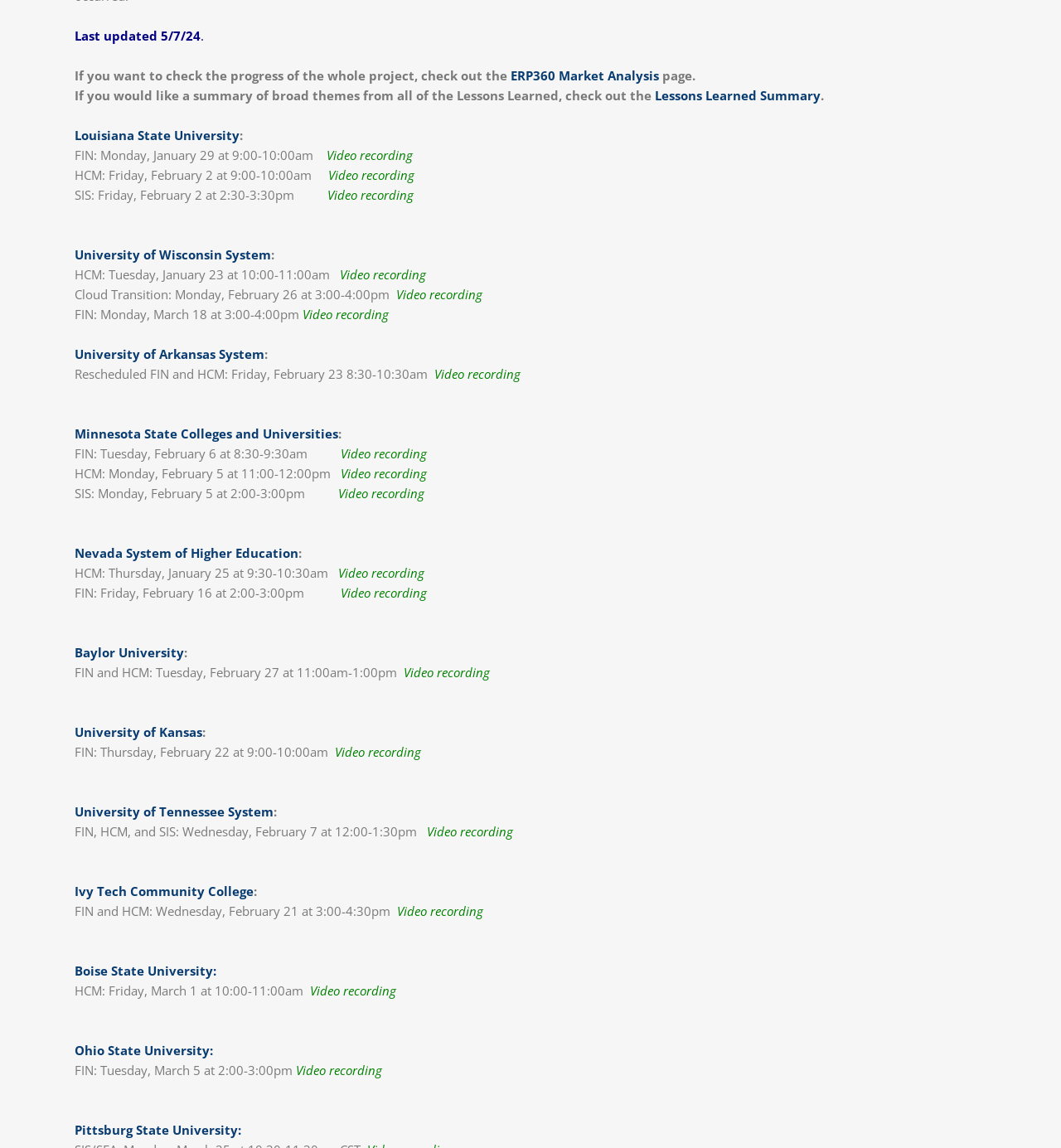Using the format (top-left x, top-left y, bottom-right x, bottom-right y), provide the bounding box coordinates for the described UI element. All values should be floating point numbers between 0 and 1: Lessons Learned Summary

[0.617, 0.075, 0.773, 0.09]